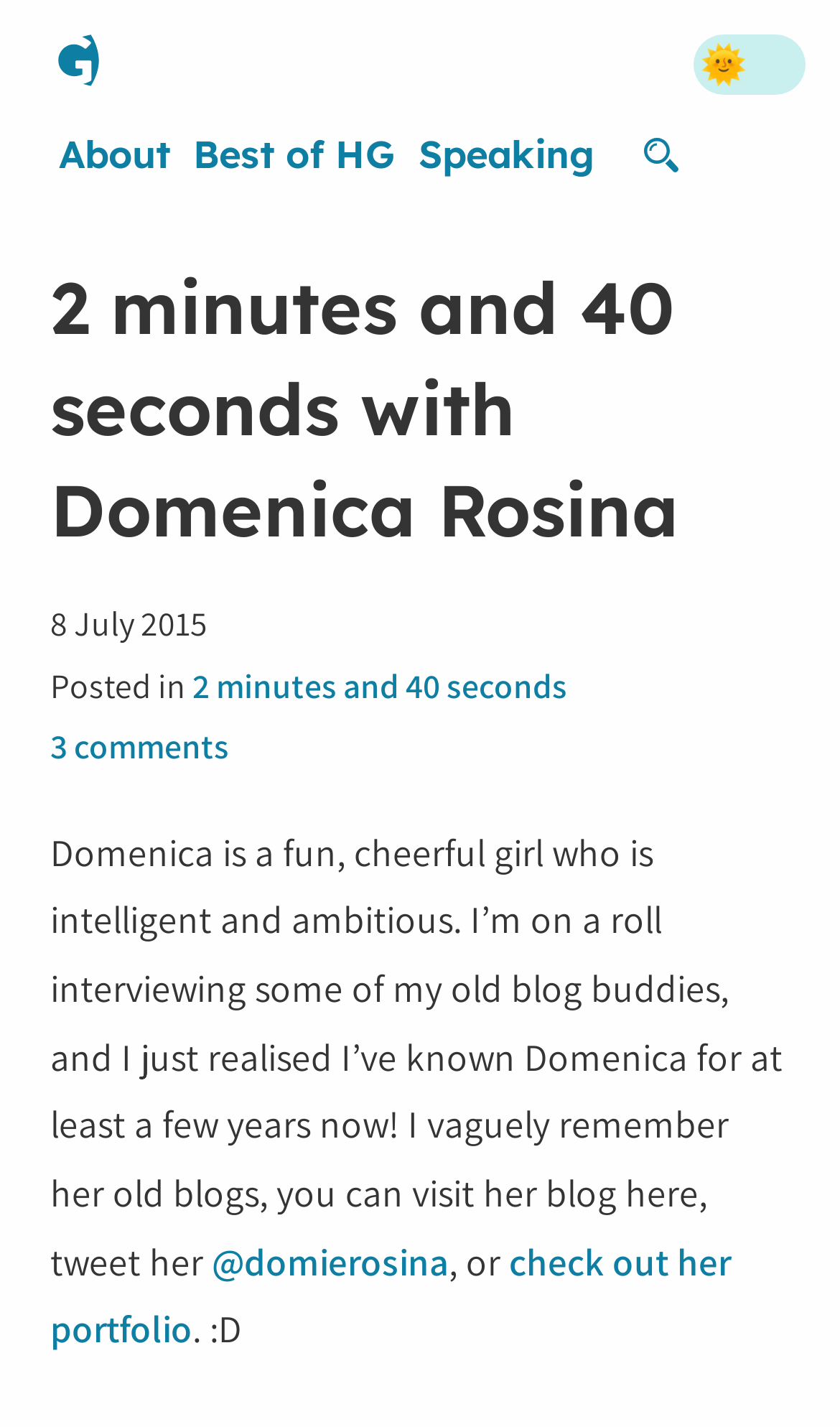What is the name of the person being interviewed?
From the details in the image, provide a complete and detailed answer to the question.

The answer can be found in the heading of the webpage, which states '2 minutes and 40 seconds with Domenica Rosina'. This suggests that Domenica Rosina is the person being interviewed.